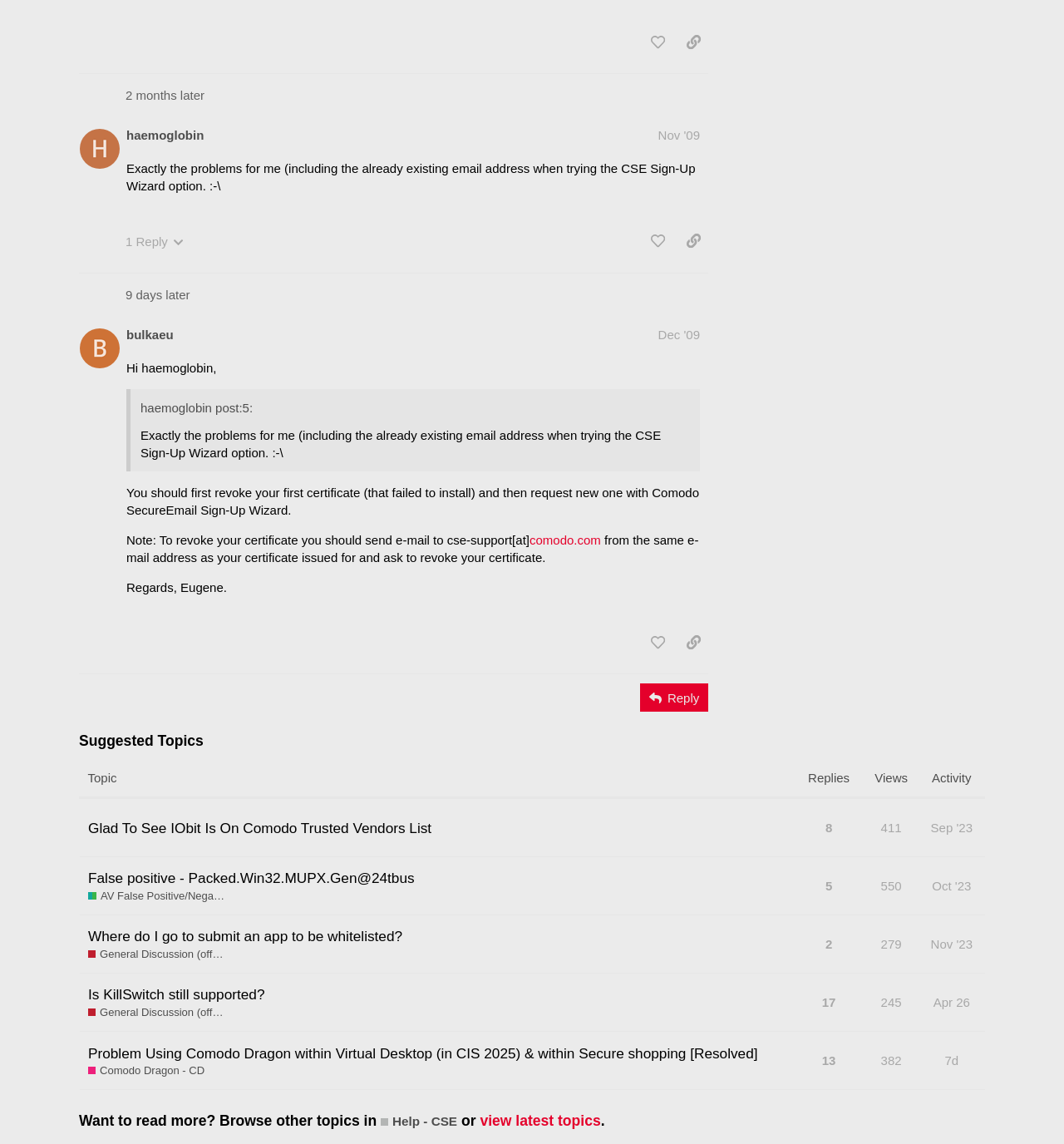Please identify the bounding box coordinates of the element I need to click to follow this instruction: "reply to the post".

[0.602, 0.598, 0.666, 0.622]